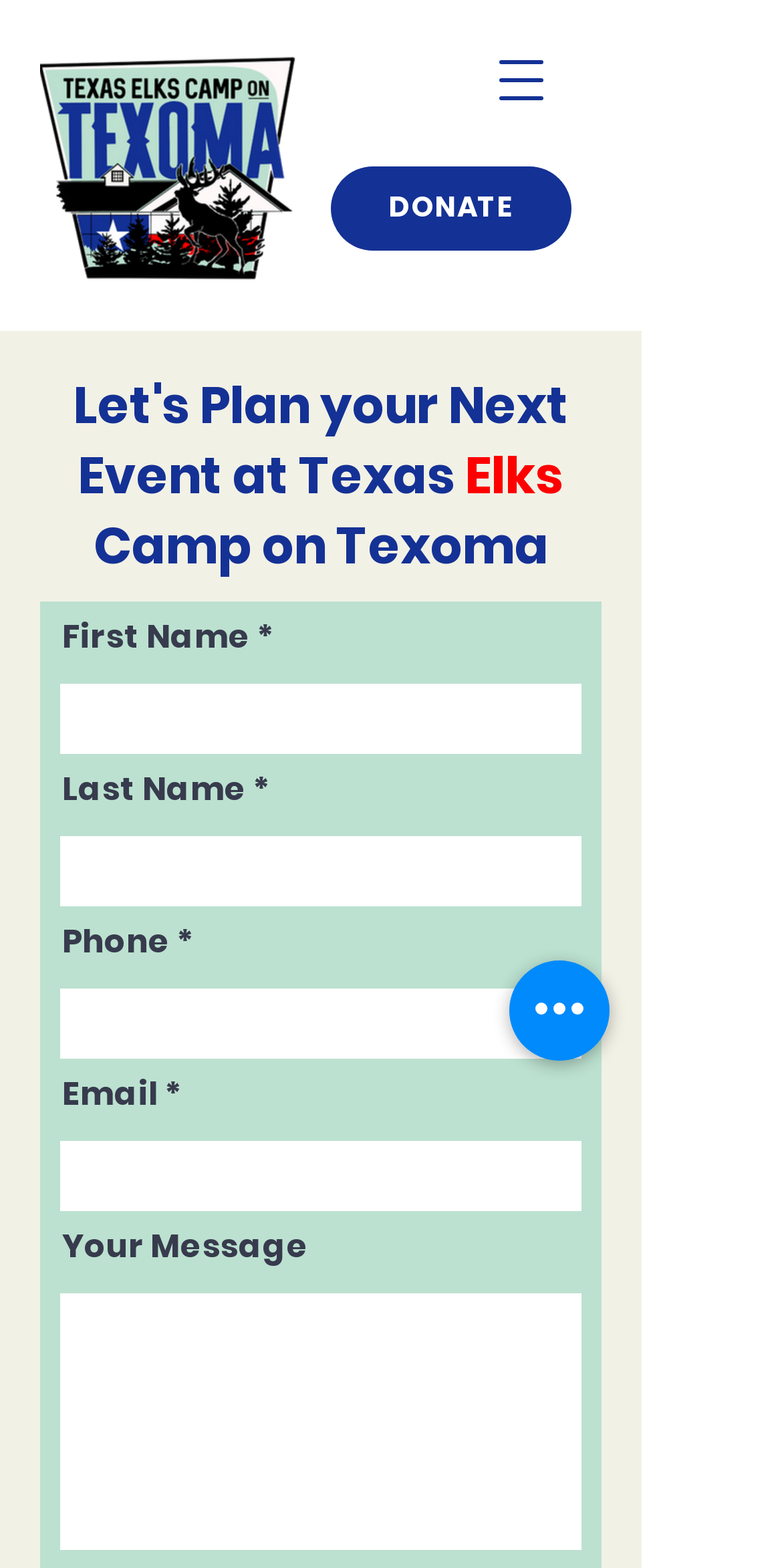Identify the bounding box coordinates of the region that needs to be clicked to carry out this instruction: "Enter First Name". Provide these coordinates as four float numbers ranging from 0 to 1, i.e., [left, top, right, bottom].

[0.077, 0.436, 0.744, 0.481]